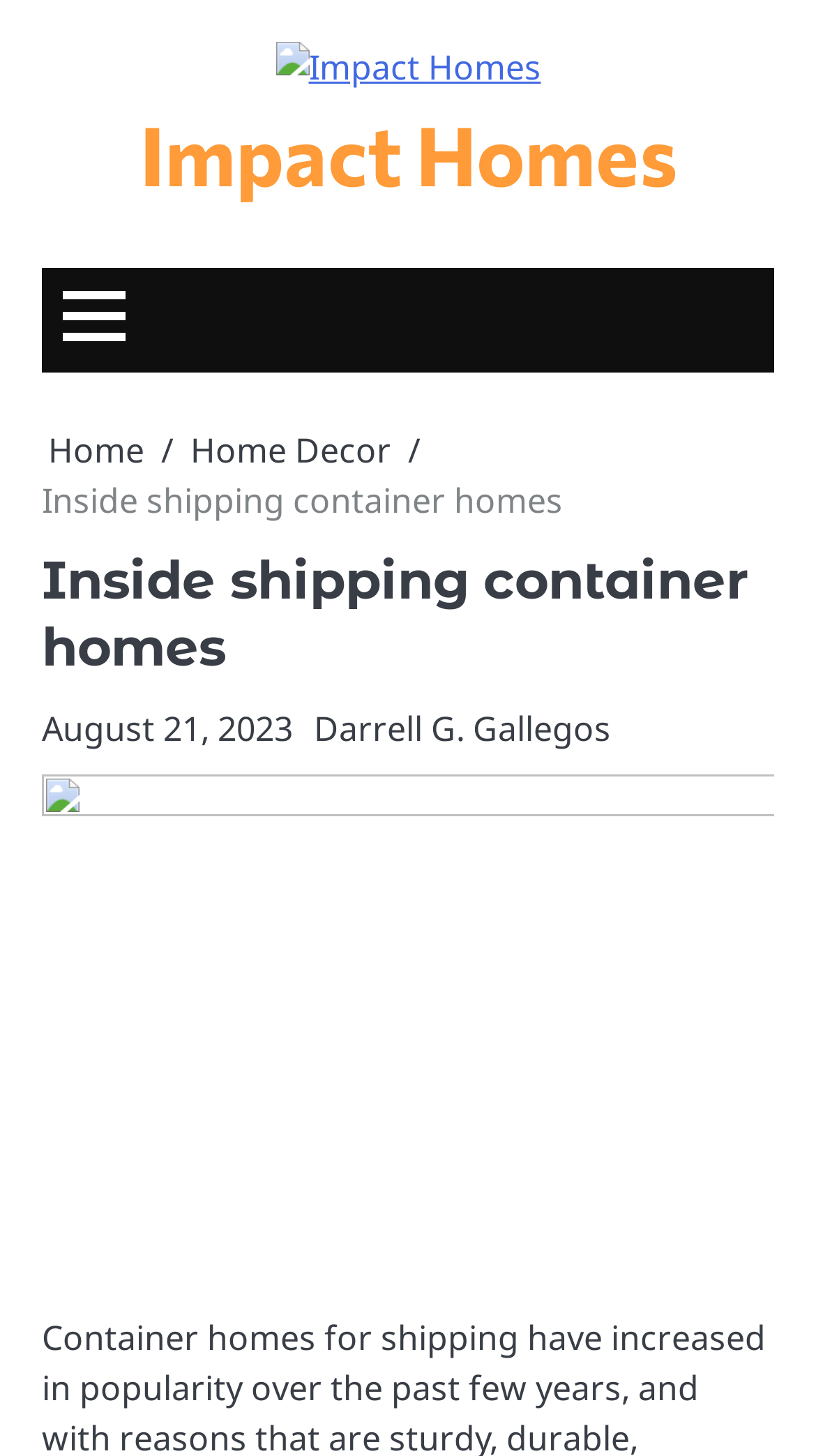Explain the webpage's design and content in an elaborate manner.

The webpage is about "Inside shipping container homes" and is related to Impact Homes. At the top, there is a logo of Impact Homes, which is an image and a link, positioned almost centrally. Below the logo, there is a button to expand the primary menu, located on the left side of the page.

The primary menu is divided into two sections. The top section is a navigation menu with breadcrumbs, which includes links to "Home" and "Home Decor". Below the breadcrumbs, there is a static text "Inside shipping container homes", which is the title of the webpage.

In the second section of the primary menu, there is a header with the same title "Inside shipping container homes". Below the header, there is a link to the date "August 21, 2023", and another link to the author "Darrell G. Gallegos", positioned on the right side of the page.

There are two links to "Impact Homes" on the page, one at the top and another below the primary menu.